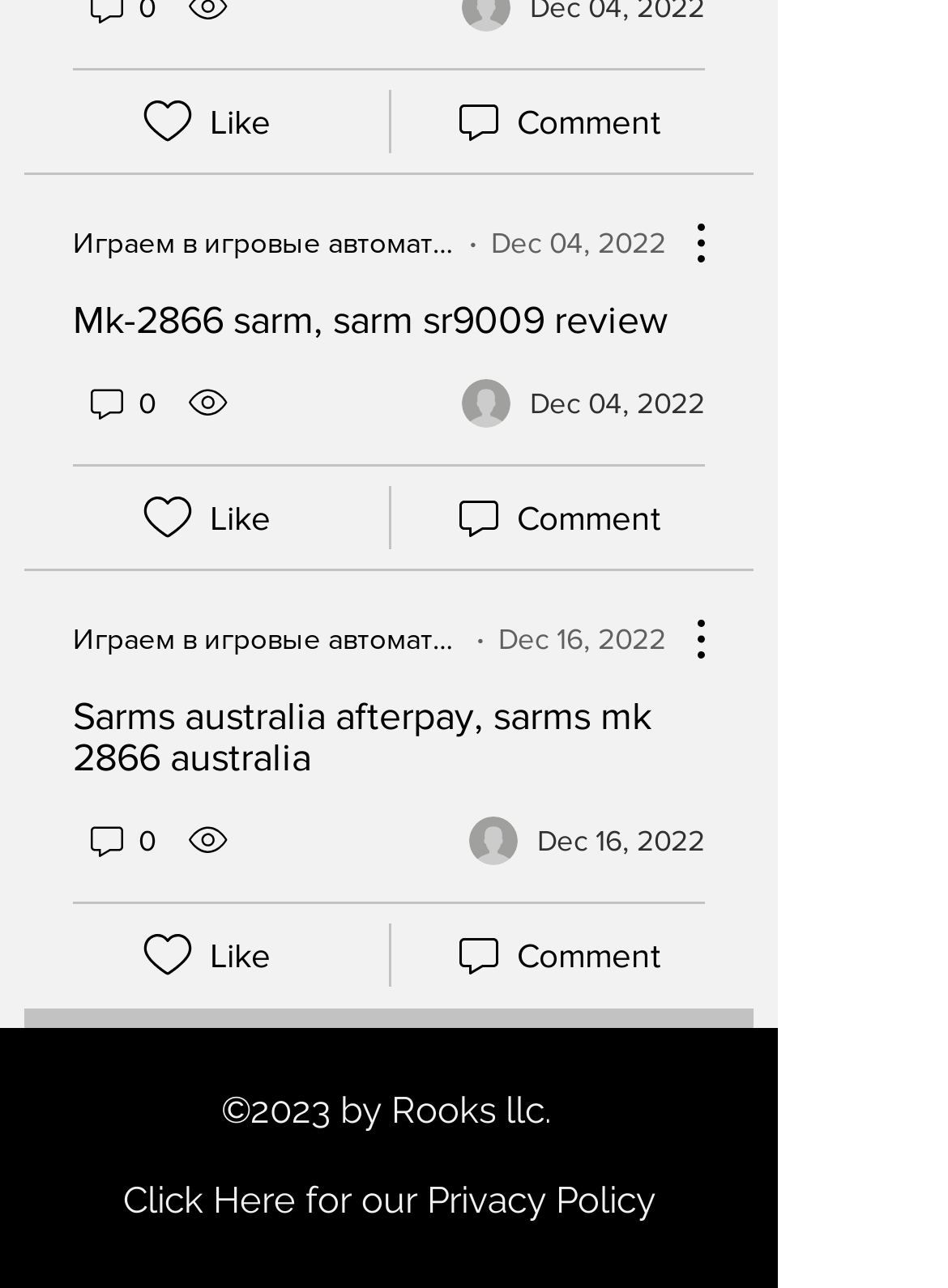What is the purpose of the button with the 'Likes icon unchecked' image?
Using the information from the image, give a concise answer in one word or a short phrase.

To like a post